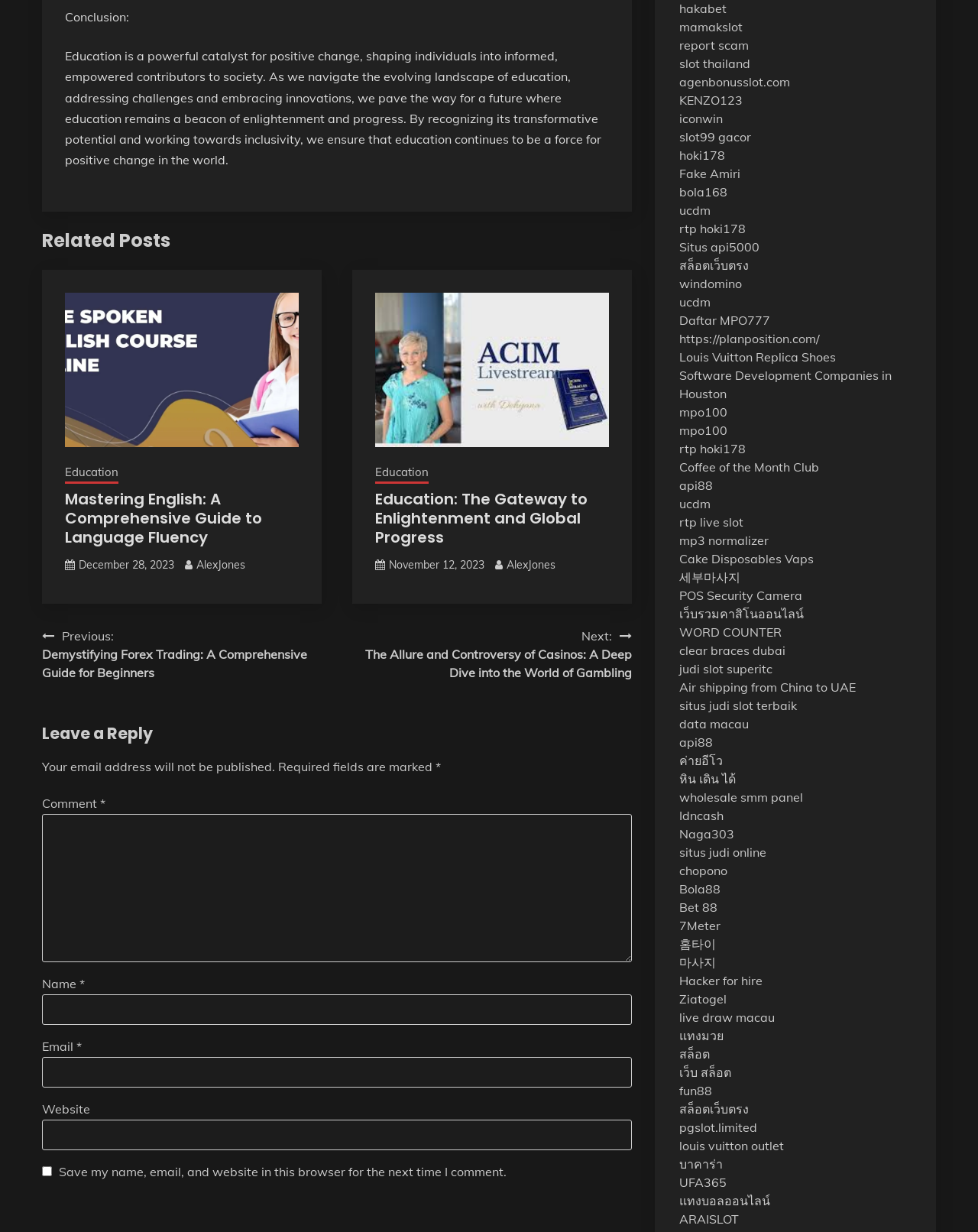Give a concise answer of one word or phrase to the question: 
What is the name of the author of the latest article?

AlexJones